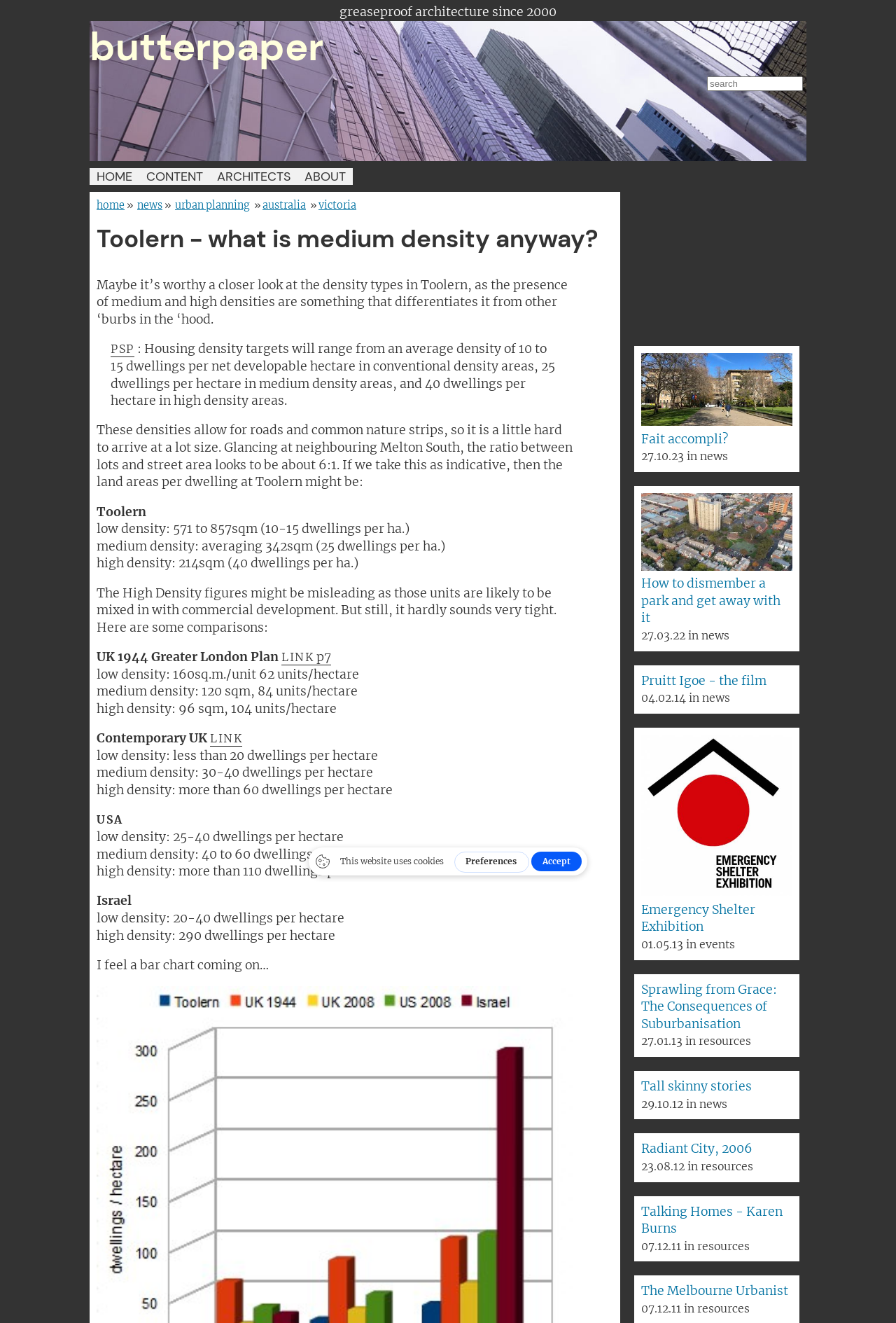What is the name of the film mentioned in the news section?
Refer to the image and provide a thorough answer to the question.

The name of the film mentioned in the news section is obtained from the link 'Pruitt Igoe - the film' with bounding box coordinates [0.716, 0.509, 0.856, 0.52].